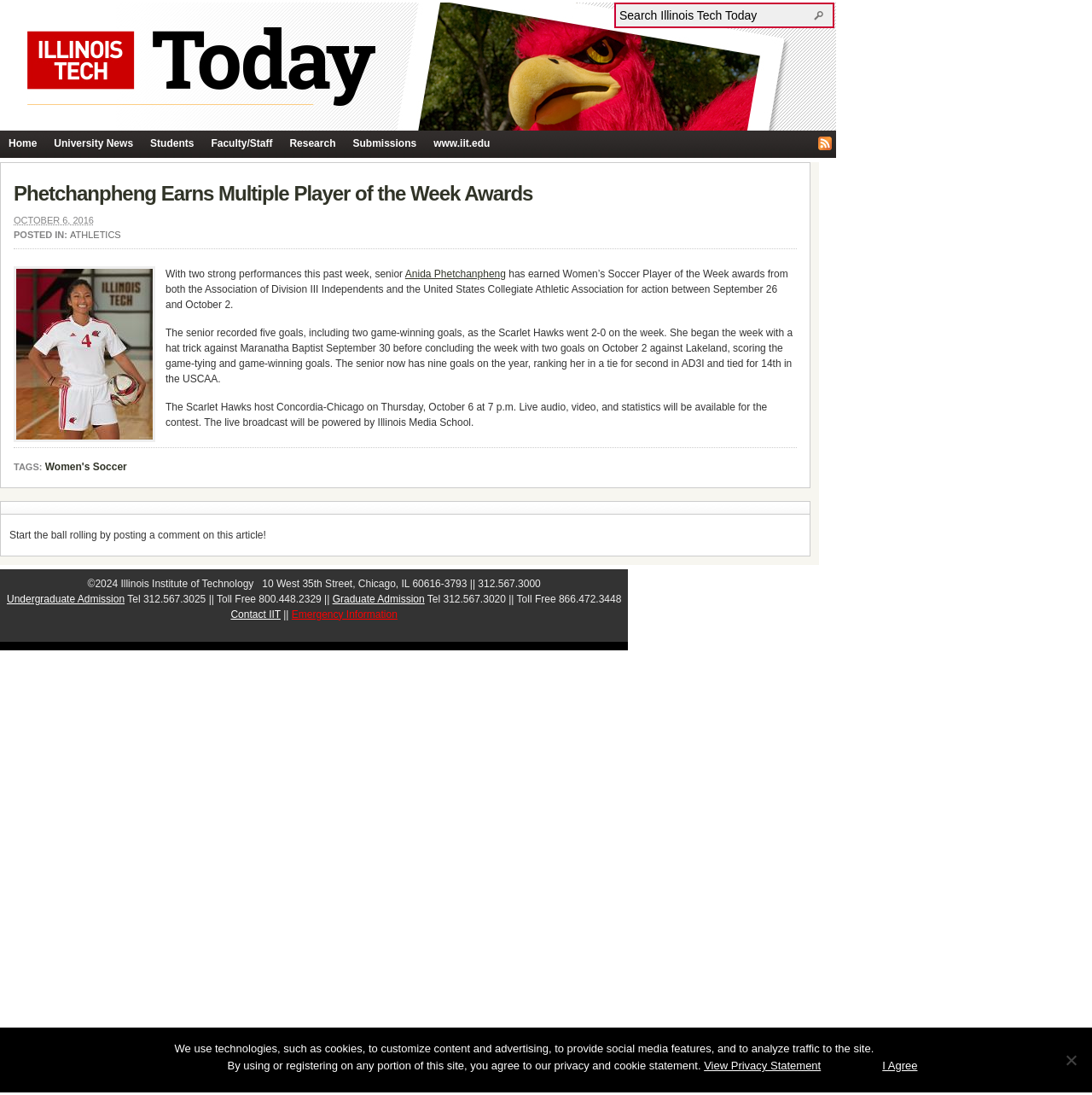What is the date of the article?
Craft a detailed and extensive response to the question.

I found the answer by looking at the top-right corner of the article, where it says 'OCTOBER 6, 2016' in a specific format, which suggests that it is the date of the article.